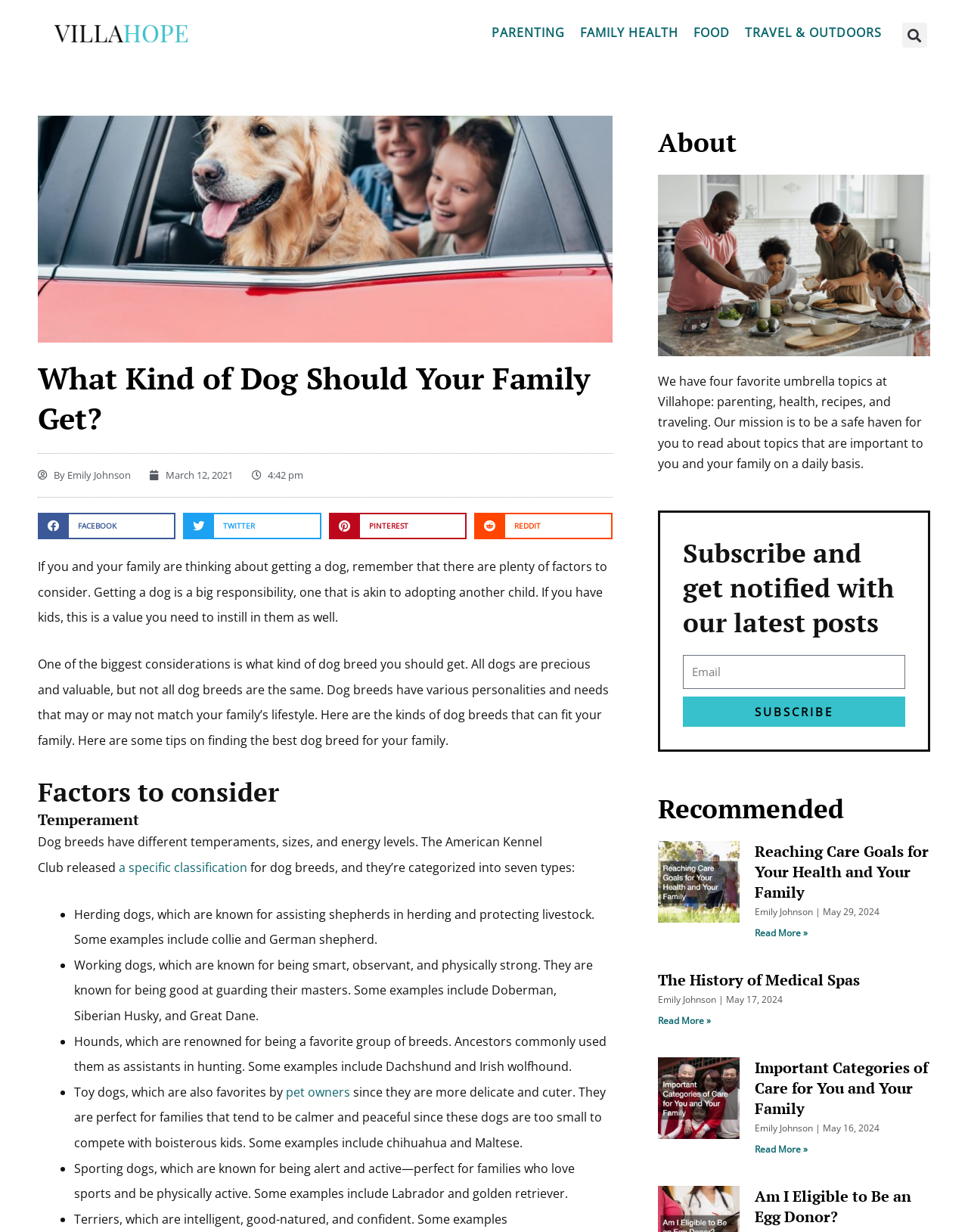Please locate the bounding box coordinates of the element that needs to be clicked to achieve the following instruction: "Read more about The History of Medical Spas". The coordinates should be four float numbers between 0 and 1, i.e., [left, top, right, bottom].

[0.68, 0.823, 0.734, 0.834]